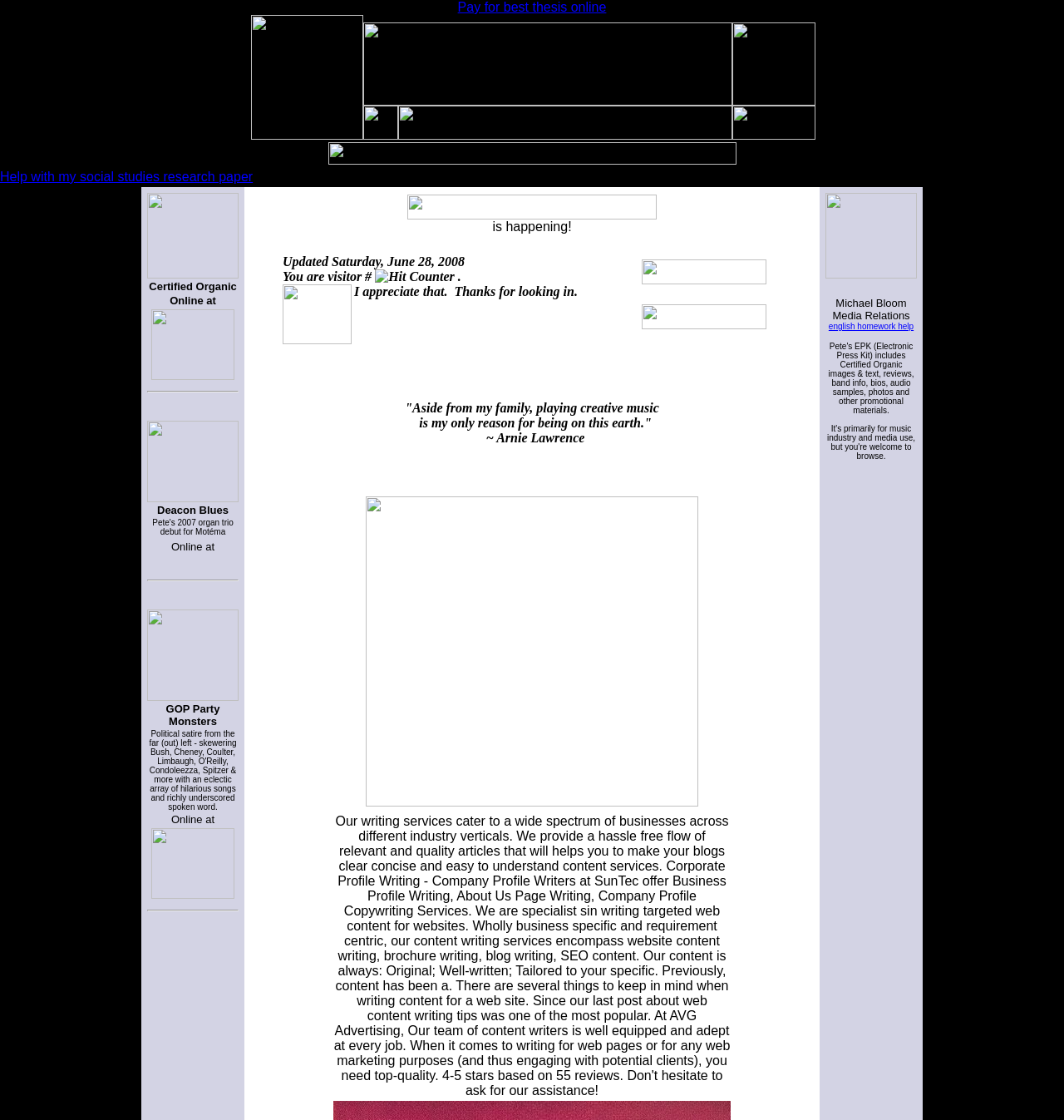How many links are in the third column of the main table? Based on the screenshot, please respond with a single word or phrase.

2